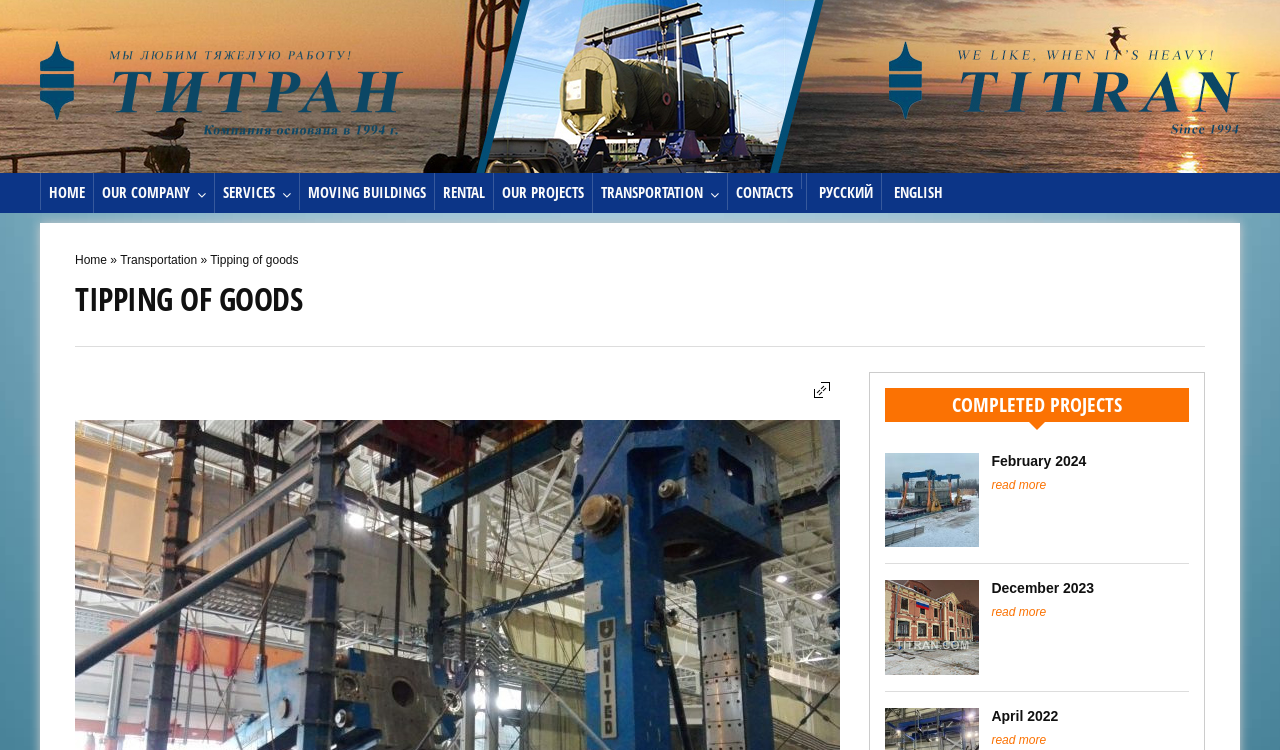Give a short answer using one word or phrase for the question:
What is the language of the webpage?

Russian and English